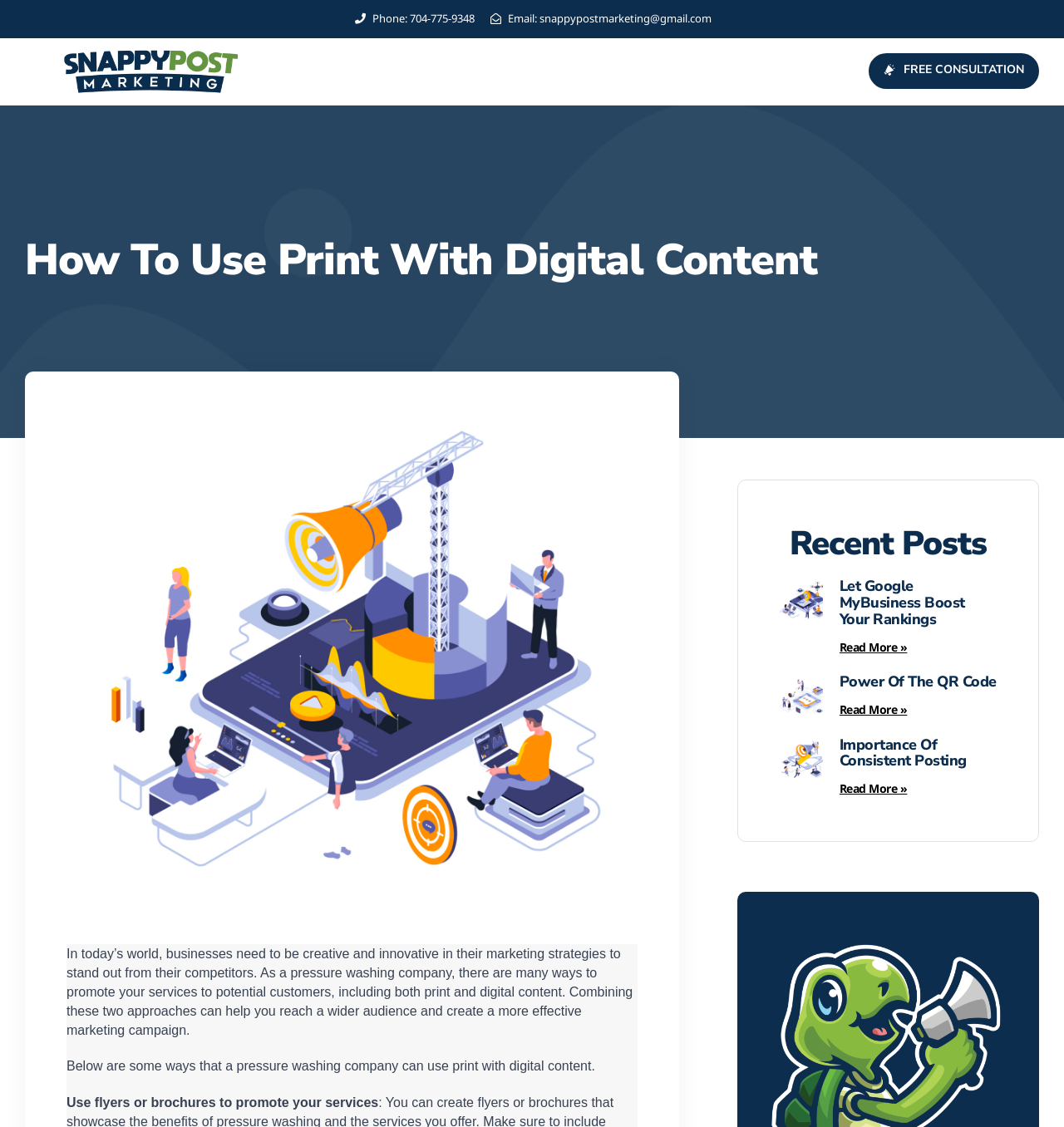Offer a meticulous caption that includes all visible features of the webpage.

This webpage is about SnappyPost Marketing, a company that provides marketing services. At the top left corner, there is a logo of SnappyPost Marketing, accompanied by a phone number and email address. On the top right corner, there is a call-to-action button "FREE CONSULTATION". 

Below the logo, there is a heading "How To Use Print With Digital Content" which is the main topic of the webpage. The article discusses the importance of combining print and digital content for effective marketing, specifically for pressure washing companies. The article is divided into sections, with the first section explaining the need for creative marketing strategies. 

There is an image on the left side of the article, which appears to be a graphic representation of the topic. The article then lists ways to use print with digital content, including using flyers or brochures to promote services.

On the right side of the webpage, there is a section titled "Recent Posts" which features three articles with images and headings. Each article has a "Read More" link. The articles are titled "Let Google MyBusiness Boost Your Rankings", "Power Of The QR Code", and "Importance Of Consistent Posting".